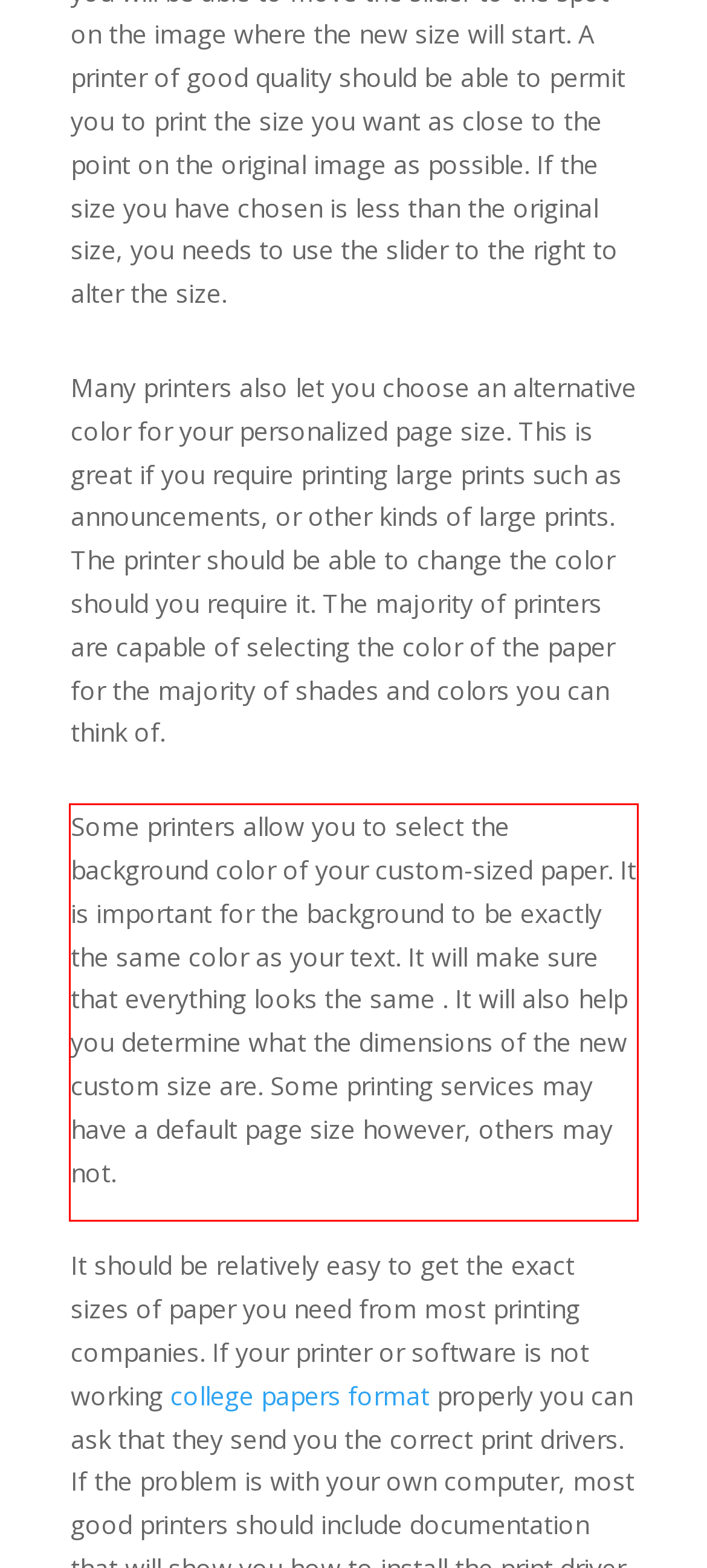Given a webpage screenshot with a red bounding box, perform OCR to read and deliver the text enclosed by the red bounding box.

Some printers allow you to select the background color of your custom-sized paper. It is important for the background to be exactly the same color as your text. It will make sure that everything looks the same . It will also help you determine what the dimensions of the new custom size are. Some printing services may have a default page size however, others may not.